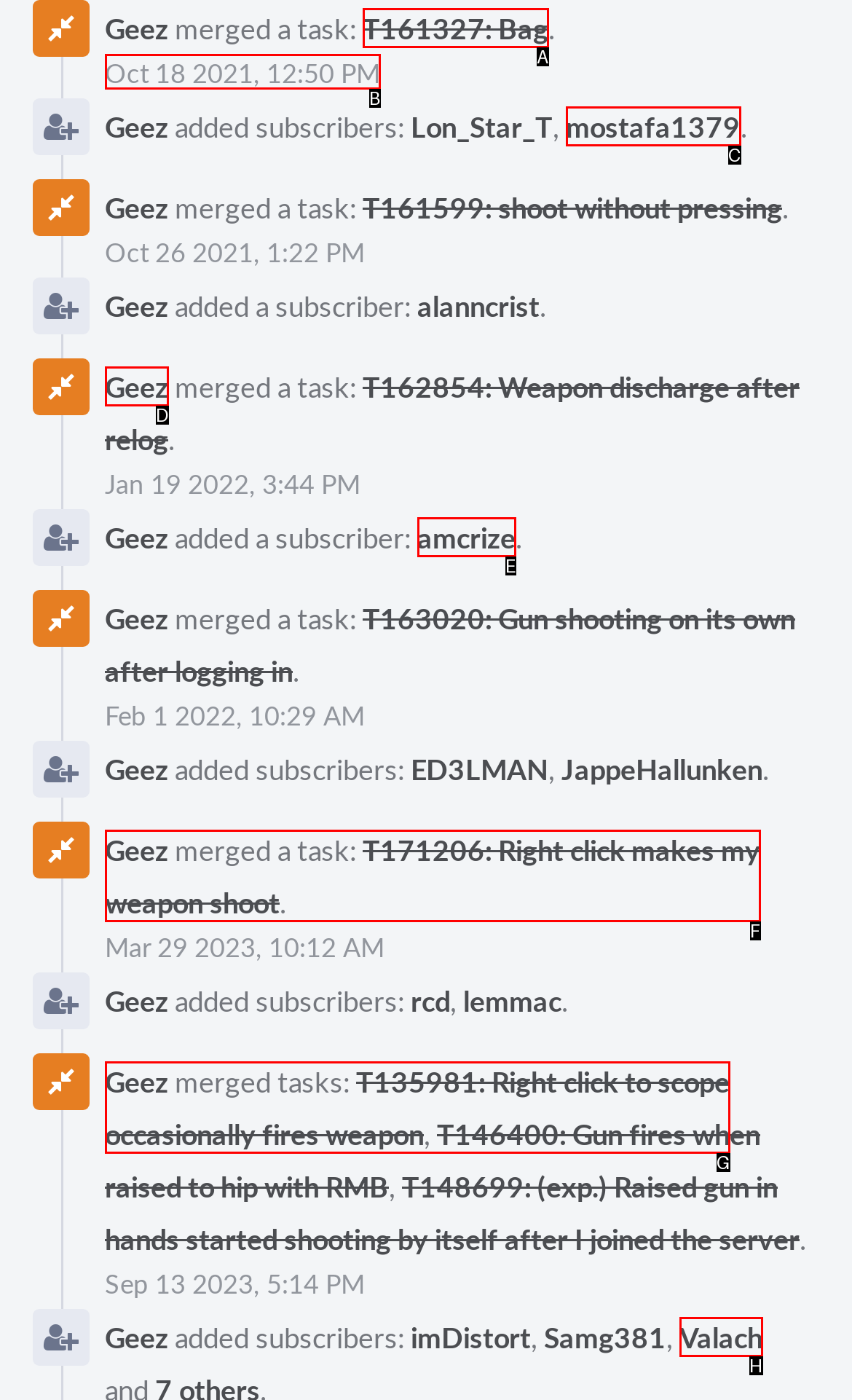Which choice should you pick to execute the task: View task T161327: Bag
Respond with the letter associated with the correct option only.

A